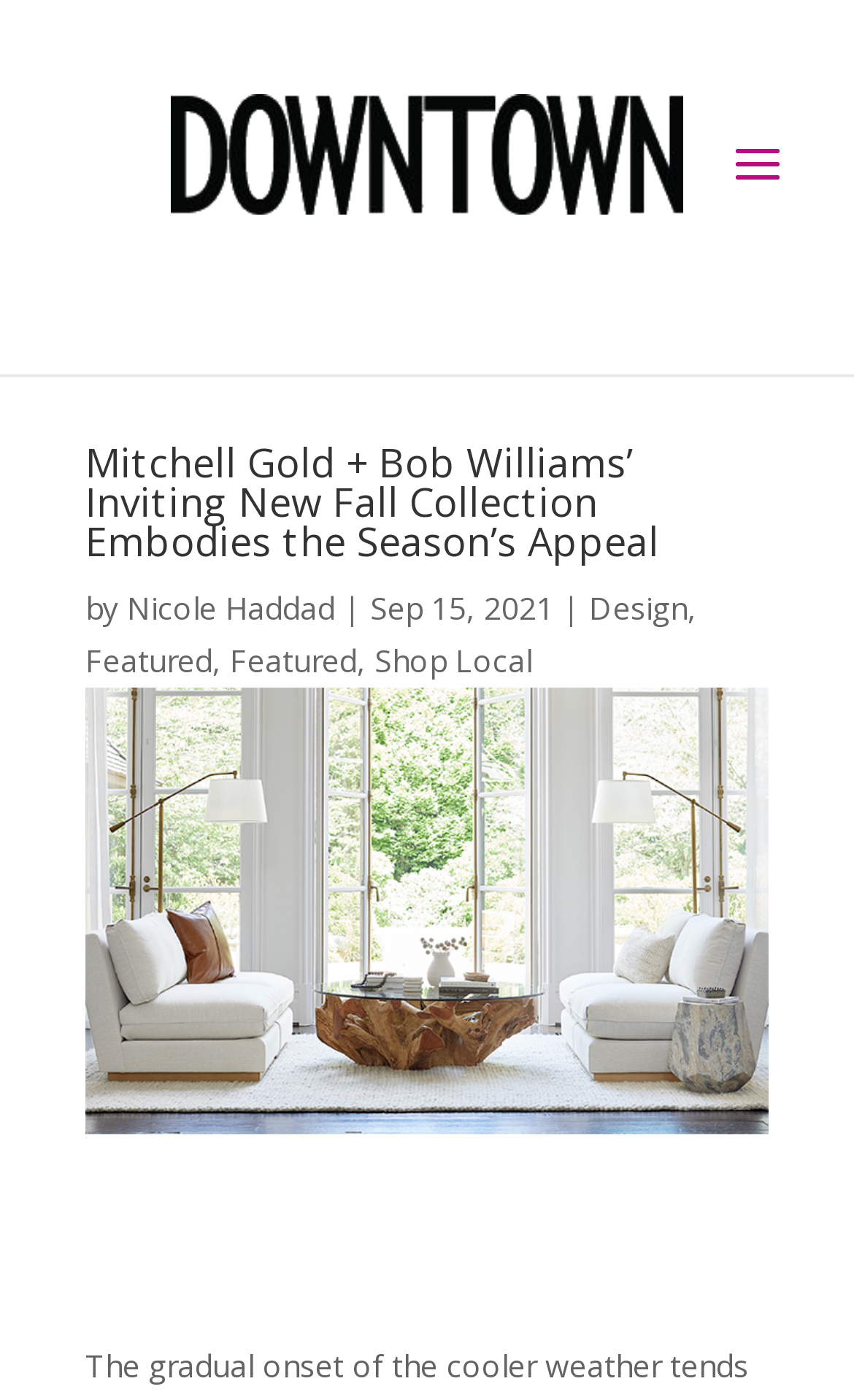Articulate a detailed summary of the webpage's content and design.

The webpage appears to be an article page from Downtown Magazine, featuring Mitchell Gold + Bob Williams' new fall collection. At the top, there is a logo of Downtown Magazine, accompanied by a link to the magazine's homepage. Below the logo, there is a navigation menu with options to select a page.

The main content of the page is headed by a title, "Mitchell Gold + Bob Williams’ Inviting New Fall Collection Embodies the Season’s Appeal", which spans almost the entire width of the page. The title is followed by the author's name, Nicole Haddad, and the publication date, September 15, 2021. There are also links to categories, including "Design" and "Featured", as well as a "Shop Local" option.

The main article content is accompanied by a large image that takes up most of the page's width and height. At the very bottom of the page, there is a secondary heading, although its text is not provided. Overall, the page has a clean layout, with a clear hierarchy of information and prominent visuals.